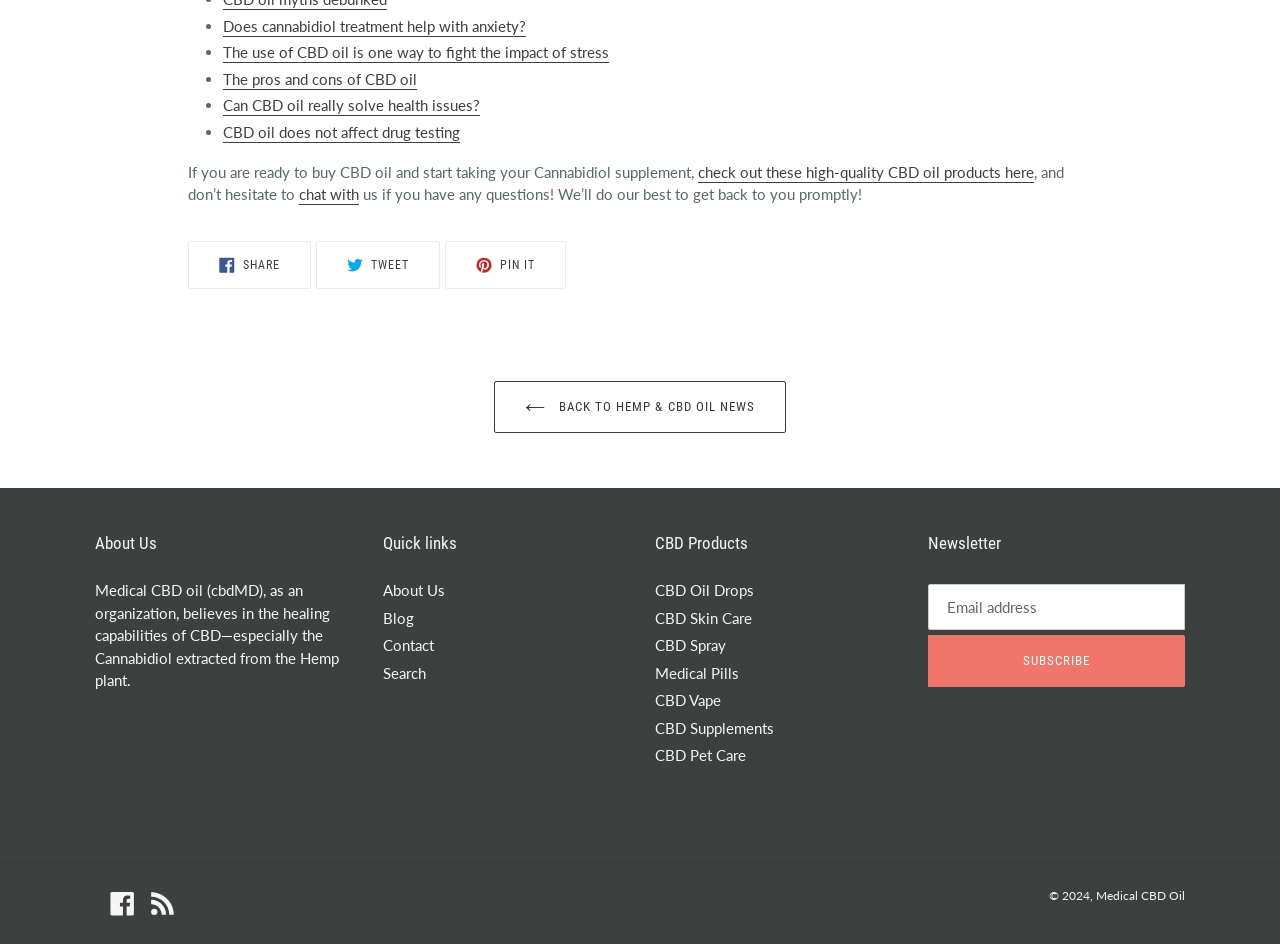Find the bounding box coordinates for the UI element whose description is: "Facebook". The coordinates should be four float numbers between 0 and 1, in the format [left, top, right, bottom].

[0.086, 0.944, 0.105, 0.971]